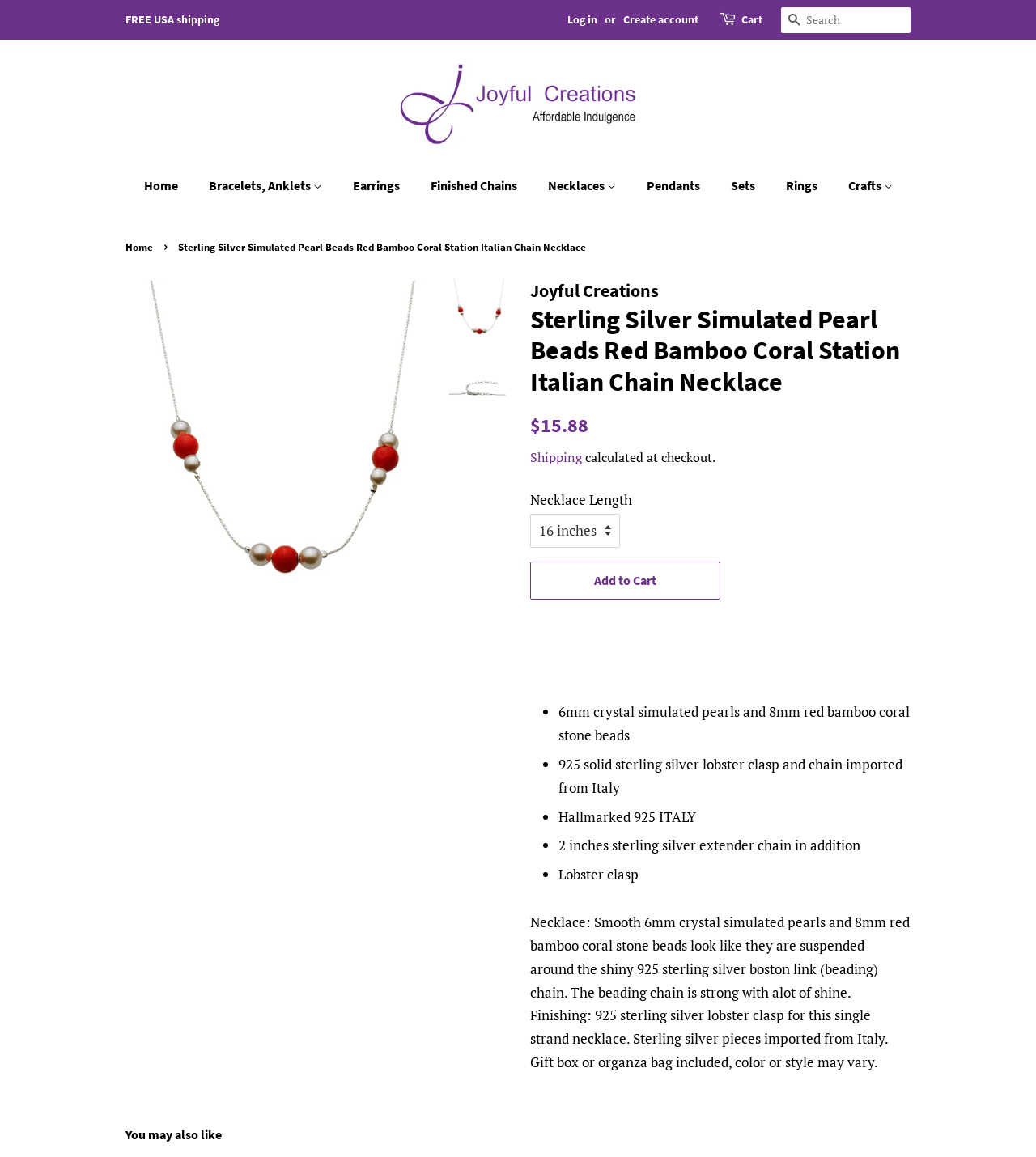Can you specify the bounding box coordinates for the region that should be clicked to fulfill this instruction: "View your cart".

[0.716, 0.009, 0.736, 0.026]